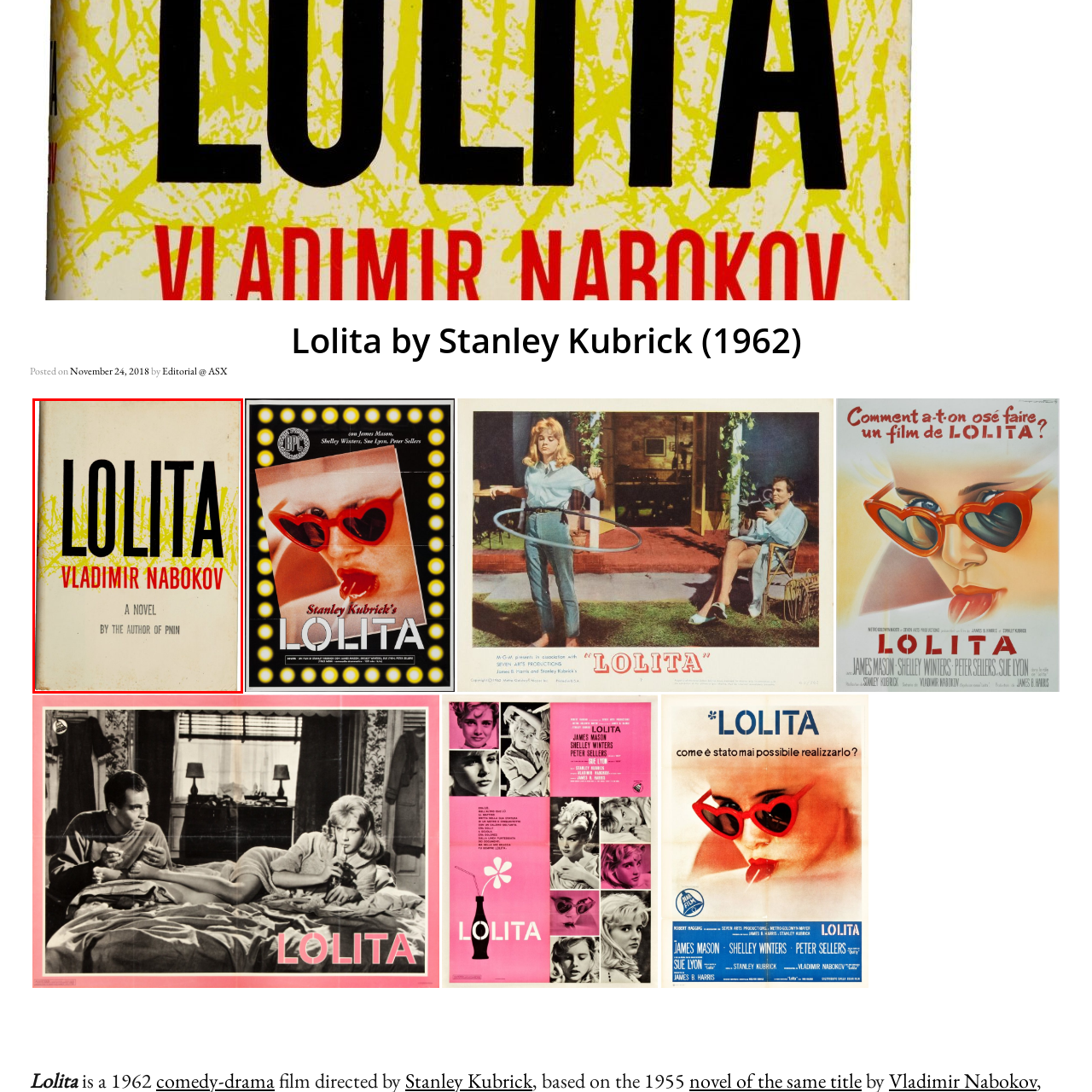In what year was the novel published?
Analyze the image within the red frame and provide a concise answer using only one word or a short phrase.

1955